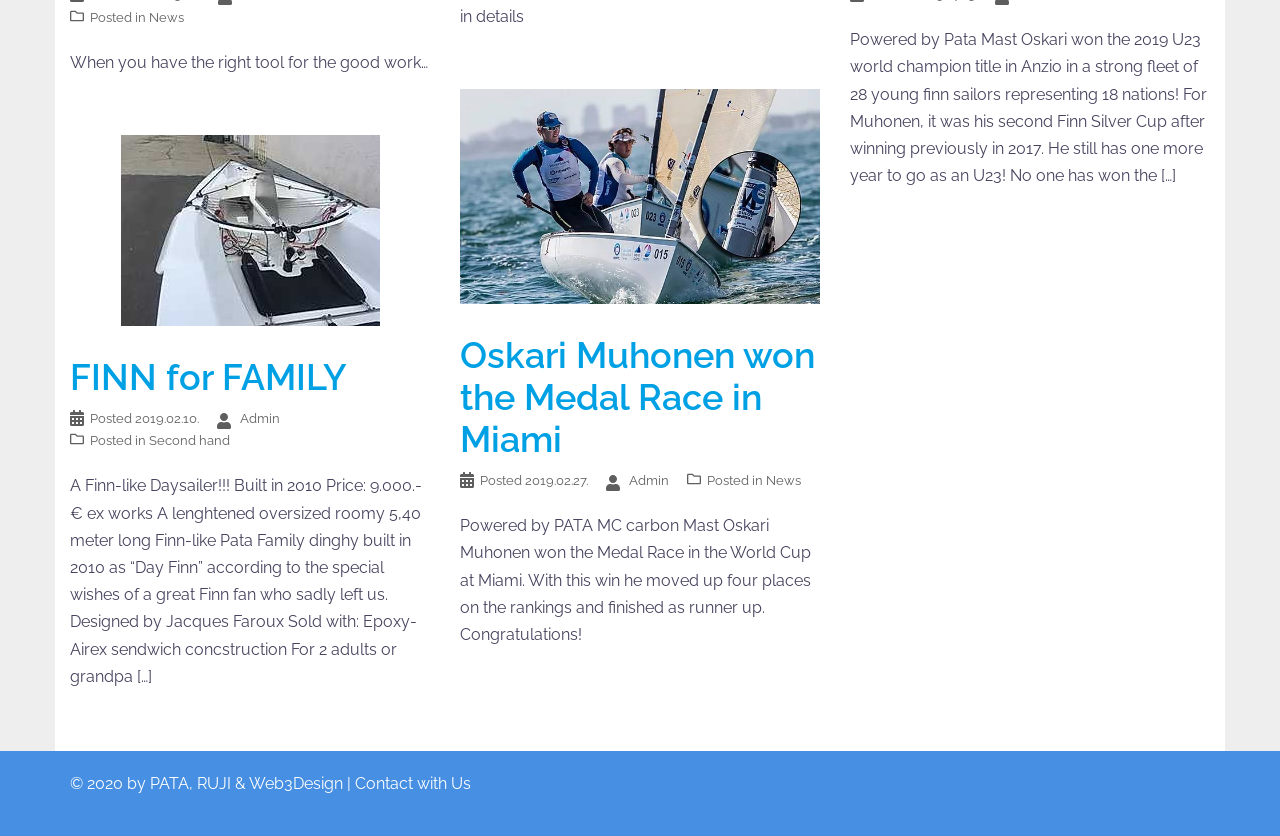Bounding box coordinates are specified in the format (top-left x, top-left y, bottom-right x, bottom-right y). All values are floating point numbers bounded between 0 and 1. Please provide the bounding box coordinate of the region this sentence describes: Second hand

[0.116, 0.518, 0.18, 0.536]